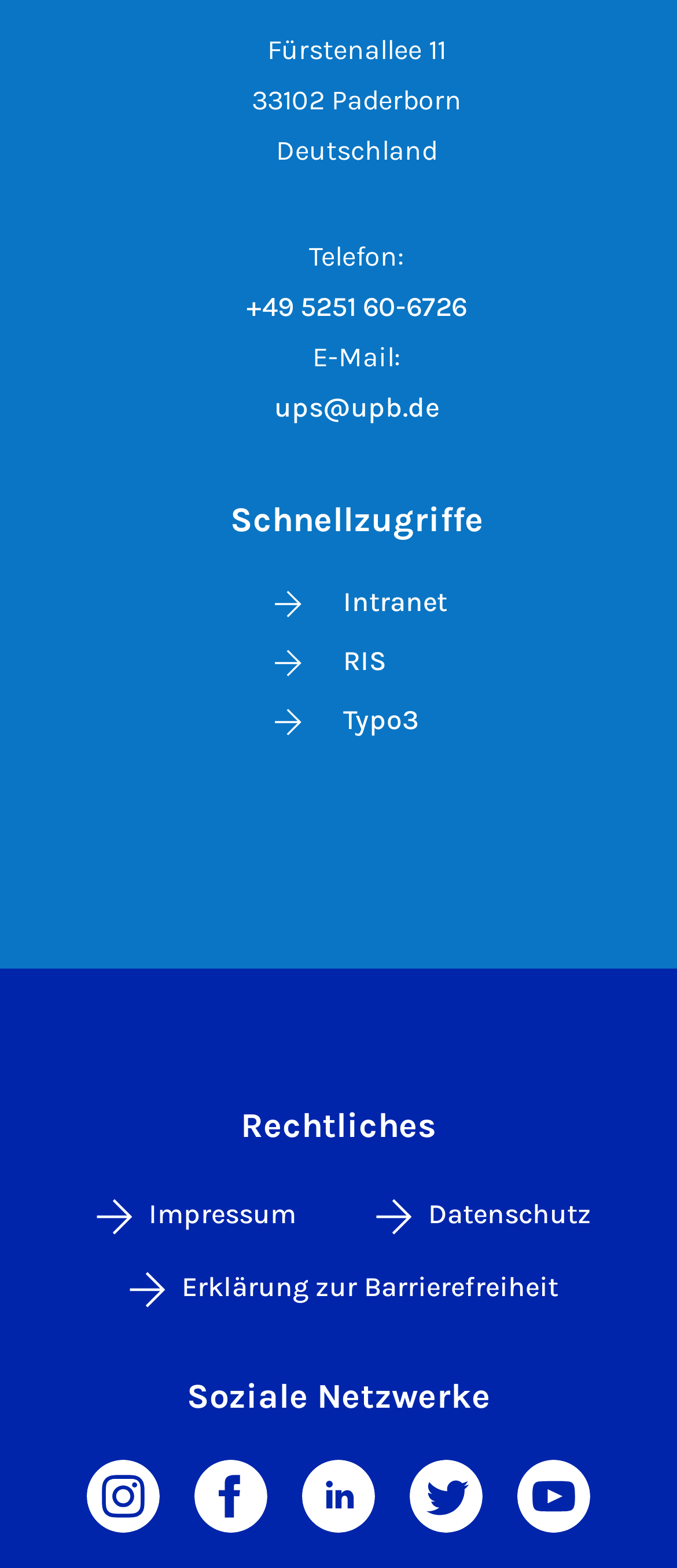Determine the bounding box coordinates of the clickable element necessary to fulfill the instruction: "Follow the Twitter account". Provide the coordinates as four float numbers within the 0 to 1 range, i.e., [left, top, right, bottom].

[0.605, 0.942, 0.713, 0.963]